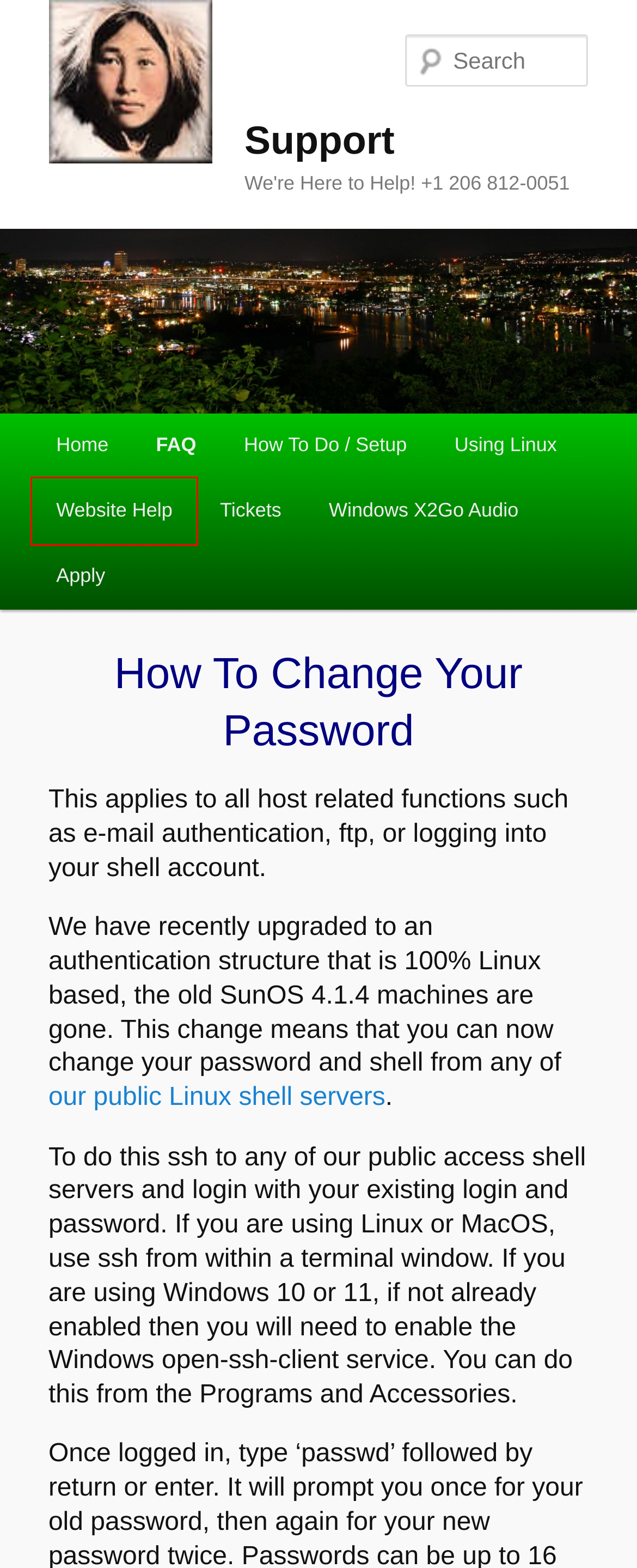With the provided webpage screenshot containing a red bounding box around a UI element, determine which description best matches the new webpage that appears after clicking the selected element. The choices are:
A. How To | Support
B. Using Linux | Support
C. FAQ | Support
D. Web Space | Support
E. Servers | Services
F. Support | We're Here to Help! +1 206 812-0051
G. Windows X2Go Audio | Support
H. Eskimo North Support

D